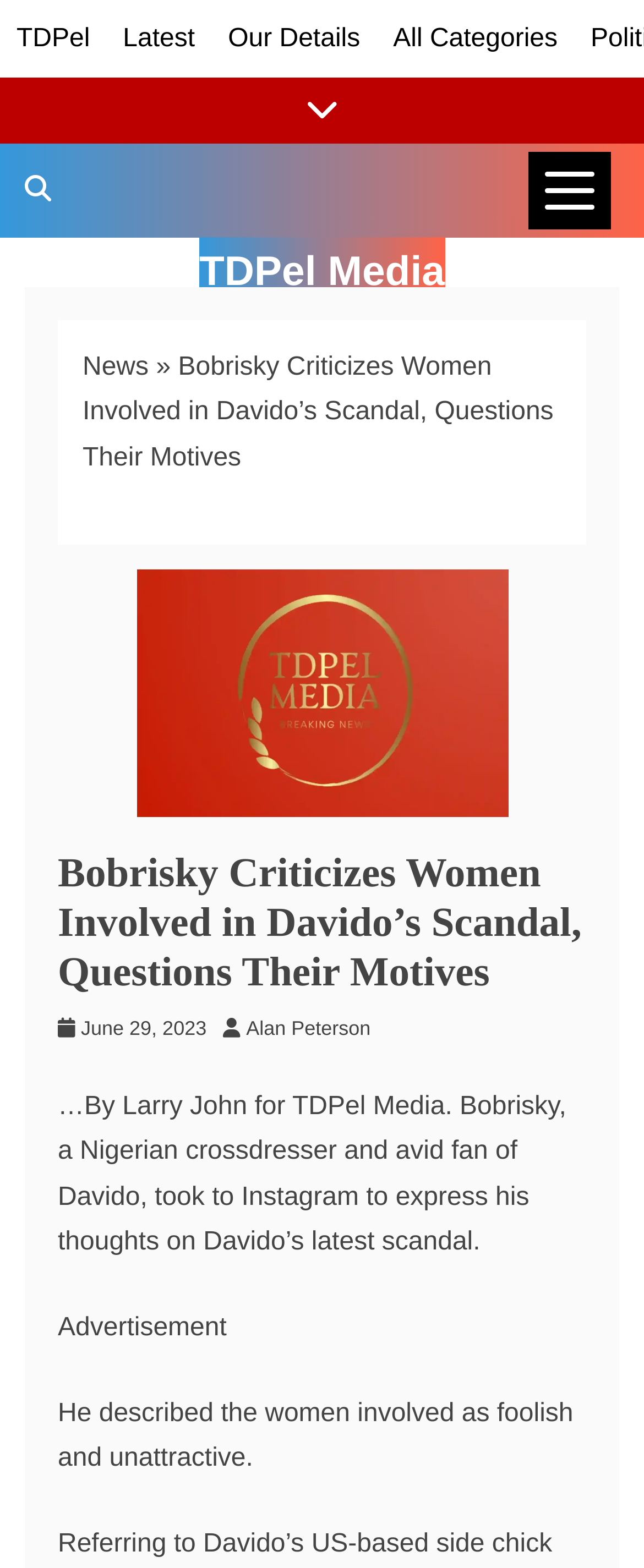Offer a meticulous description of the webpage's structure and content.

The webpage is an article from TDPel Media, with the title "Bobrisky Criticizes Women Involved In Davido’s Scandal, Questions Their Motives". At the top, there are four links: "TDPel", "Latest", "Our Details", and "All Categories", aligned horizontally. Below these links, there is a button labeled "News Categories" and a link "Show/Hide News Links". On the left side, there is a search bar labeled "Search TDPel Media".

The main content of the article is divided into sections. The first section is a navigation bar with breadcrumbs, showing the path "News » Bobrisky Criticizes Women Involved in Davido’s Scandal, Questions Their Motives". Below this navigation bar, there is an image related to the article. The article's title is displayed as a heading, followed by the publication date "June 29, 2023" and the author's name "Alan Peterson".

The article's content starts with a brief summary, which mentions Bobrisky, a Nigerian crossdresser and fan of Davido, expressing his thoughts on Davido's latest scandal. The summary is followed by an advertisement section. The main article continues below, with the first paragraph describing Bobrisky's criticism of the women involved in the scandal, calling them foolish and unattractive.